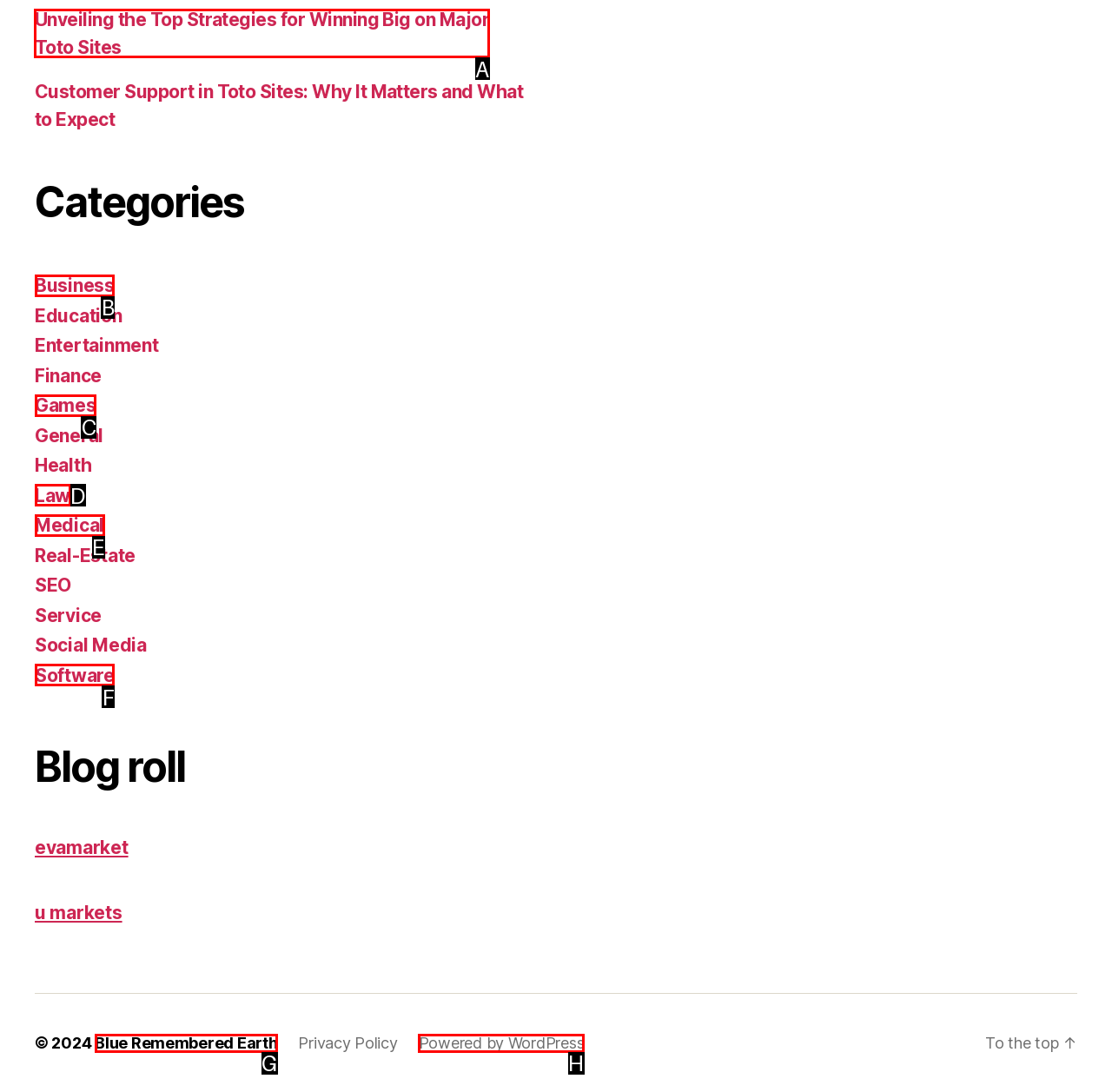Which lettered option should I select to achieve the task: Click on the 'Unveiling the Top Strategies for Winning Big on Major Toto Sites' link according to the highlighted elements in the screenshot?

A